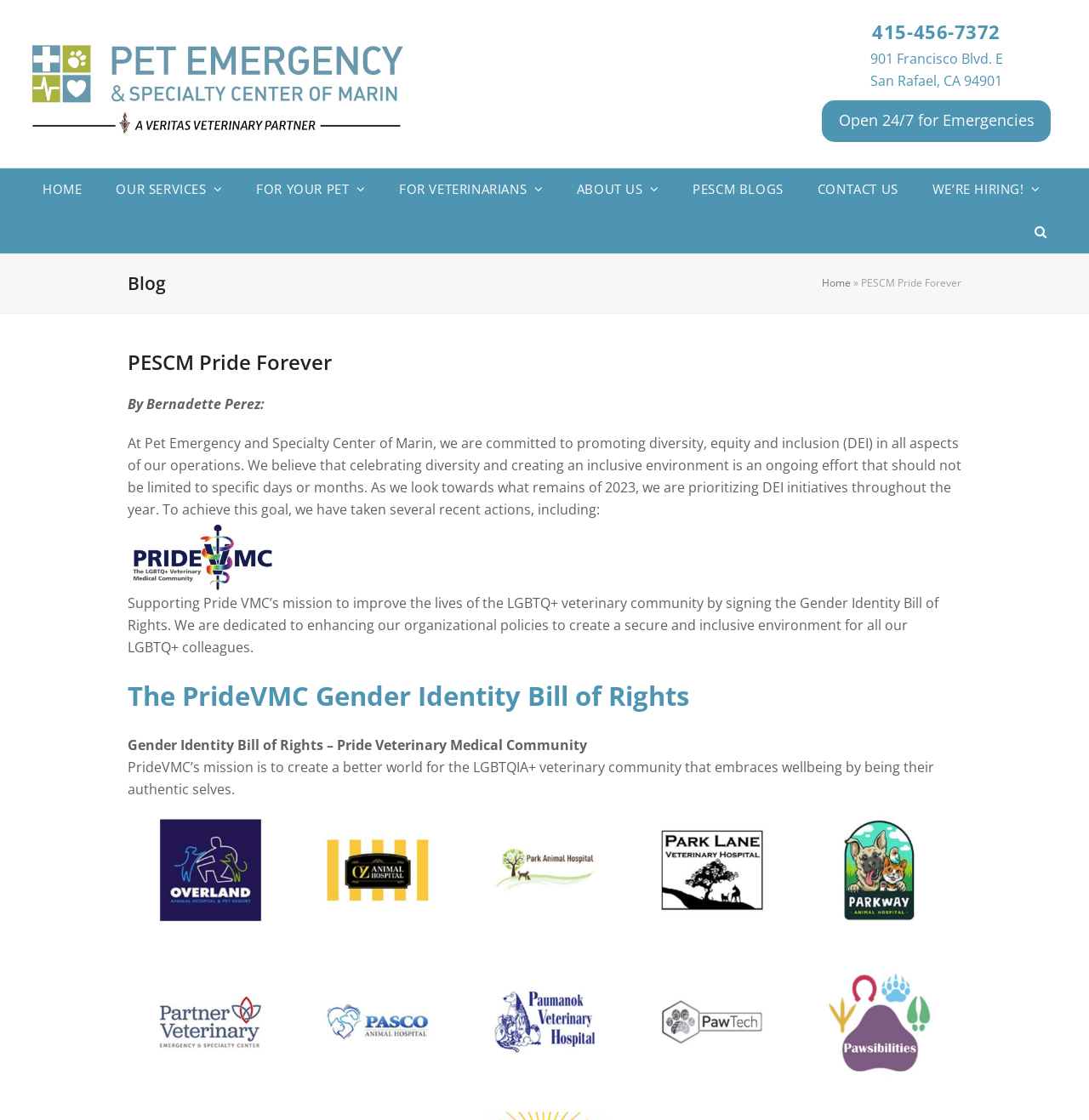Provide a brief response in the form of a single word or phrase:
What is the name of the center?

Pet Emergency & Specialty Center of Marin